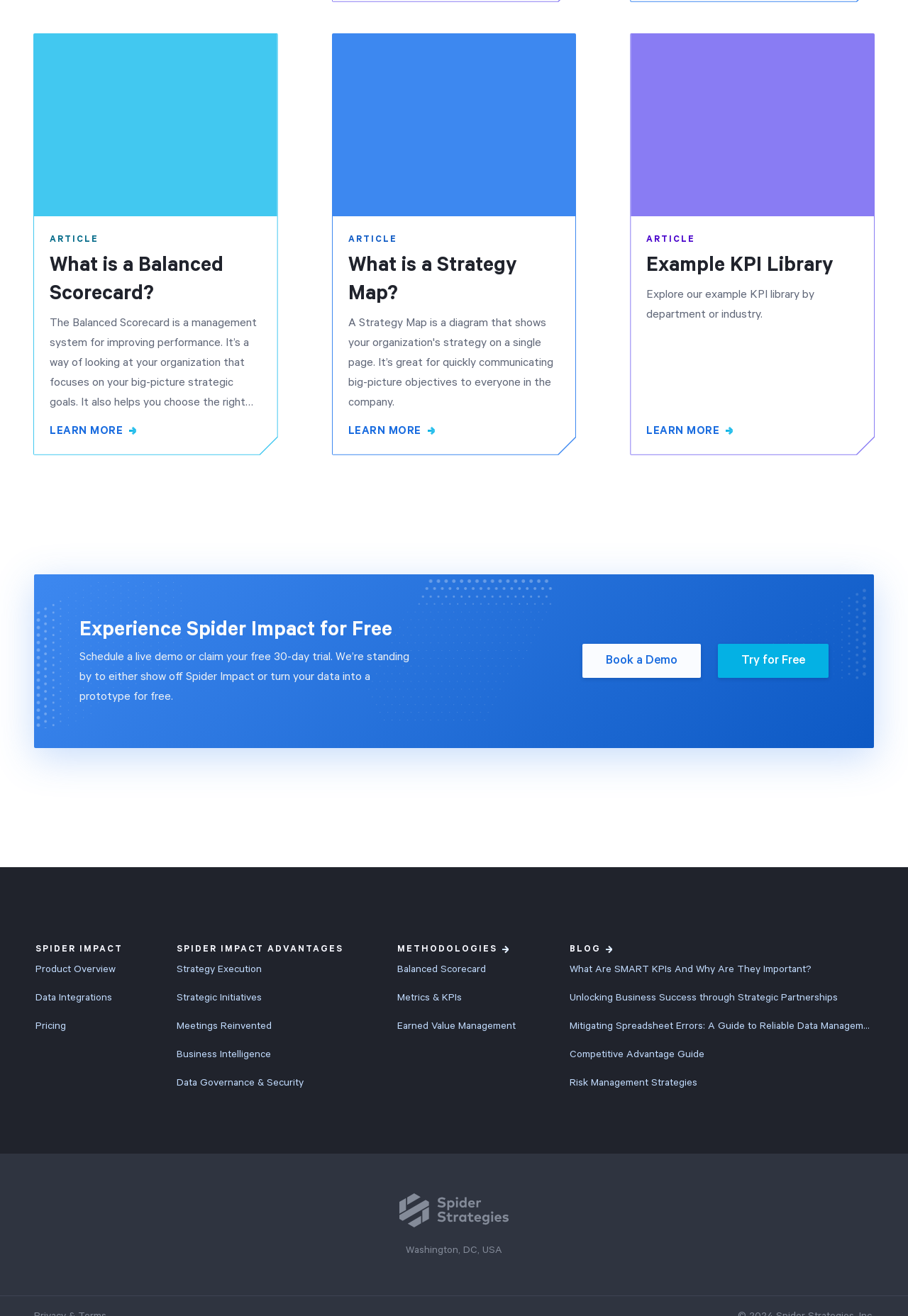What is the purpose of a Strategy Map?
Could you give a comprehensive explanation in response to this question?

According to the webpage, a Strategy Map is a diagram that shows an organization's strategy on a single page, and its purpose is to quickly communicate big-picture objectives to everyone in the company.